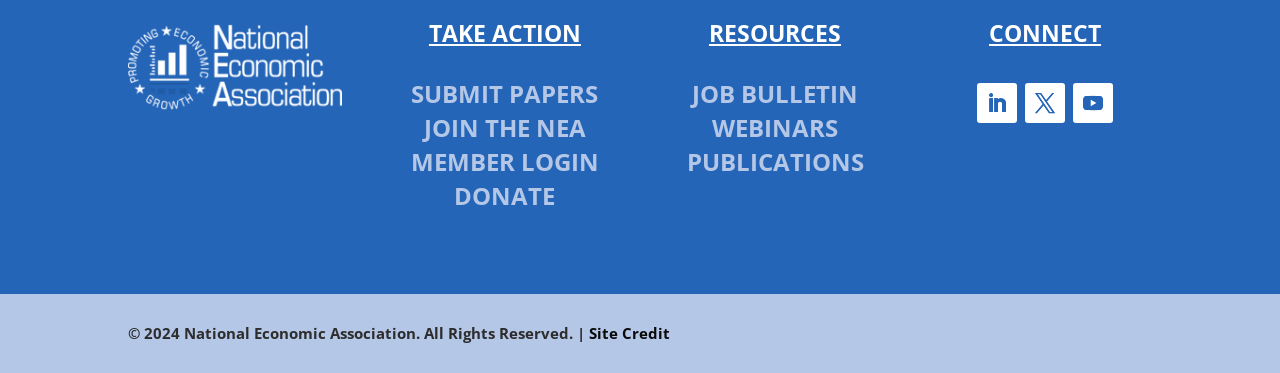What is the purpose of the 'SUBMIT PAPERS' link?
Using the details shown in the screenshot, provide a comprehensive answer to the question.

The 'SUBMIT PAPERS' link is located under the 'TAKE ACTION' category, with a bounding box of [0.321, 0.206, 0.468, 0.294]. It is likely that this link is used to submit papers for a specific purpose, such as a conference or journal.